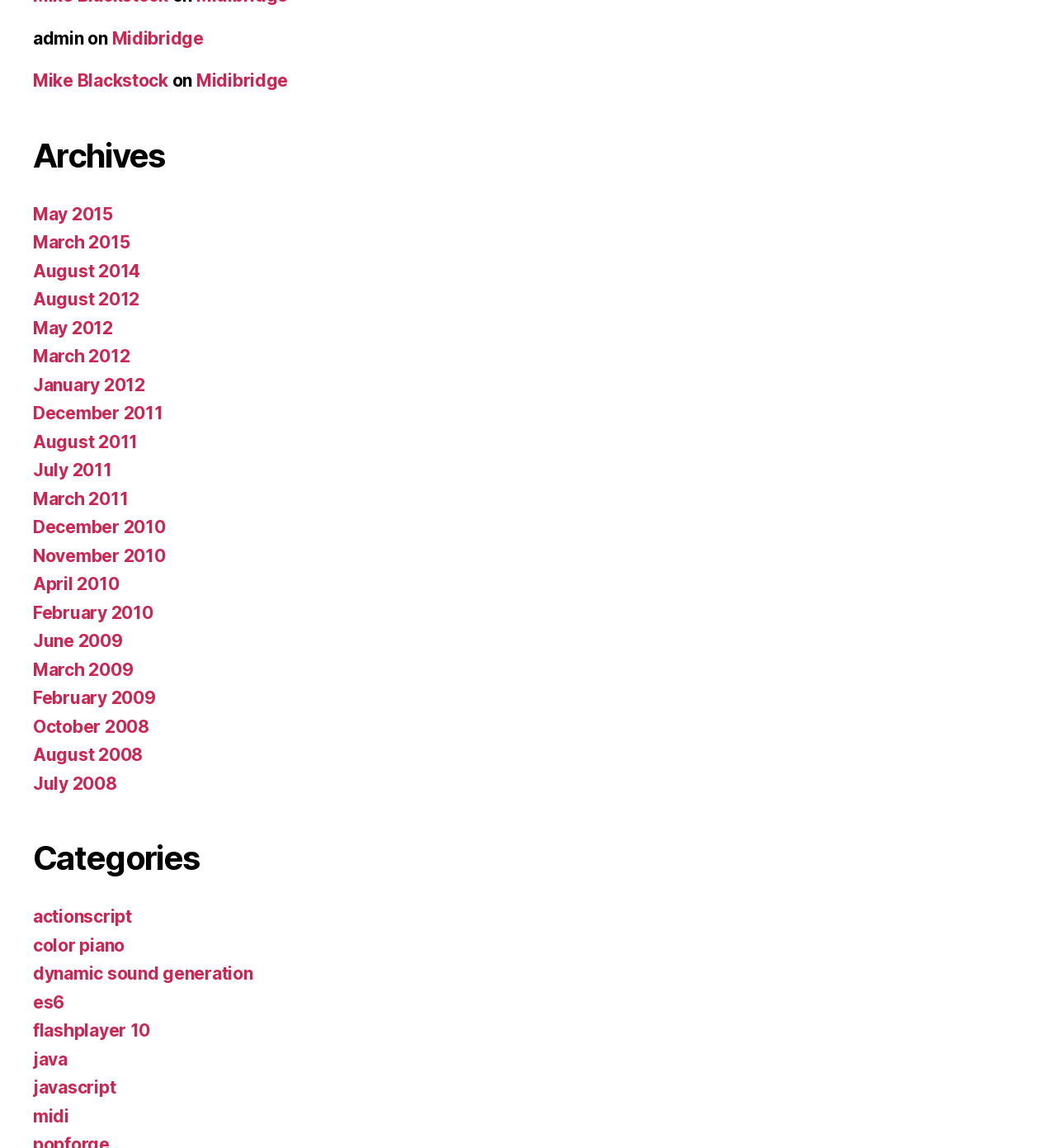Please determine the bounding box coordinates for the element with the description: "color piano".

[0.031, 0.814, 0.118, 0.832]